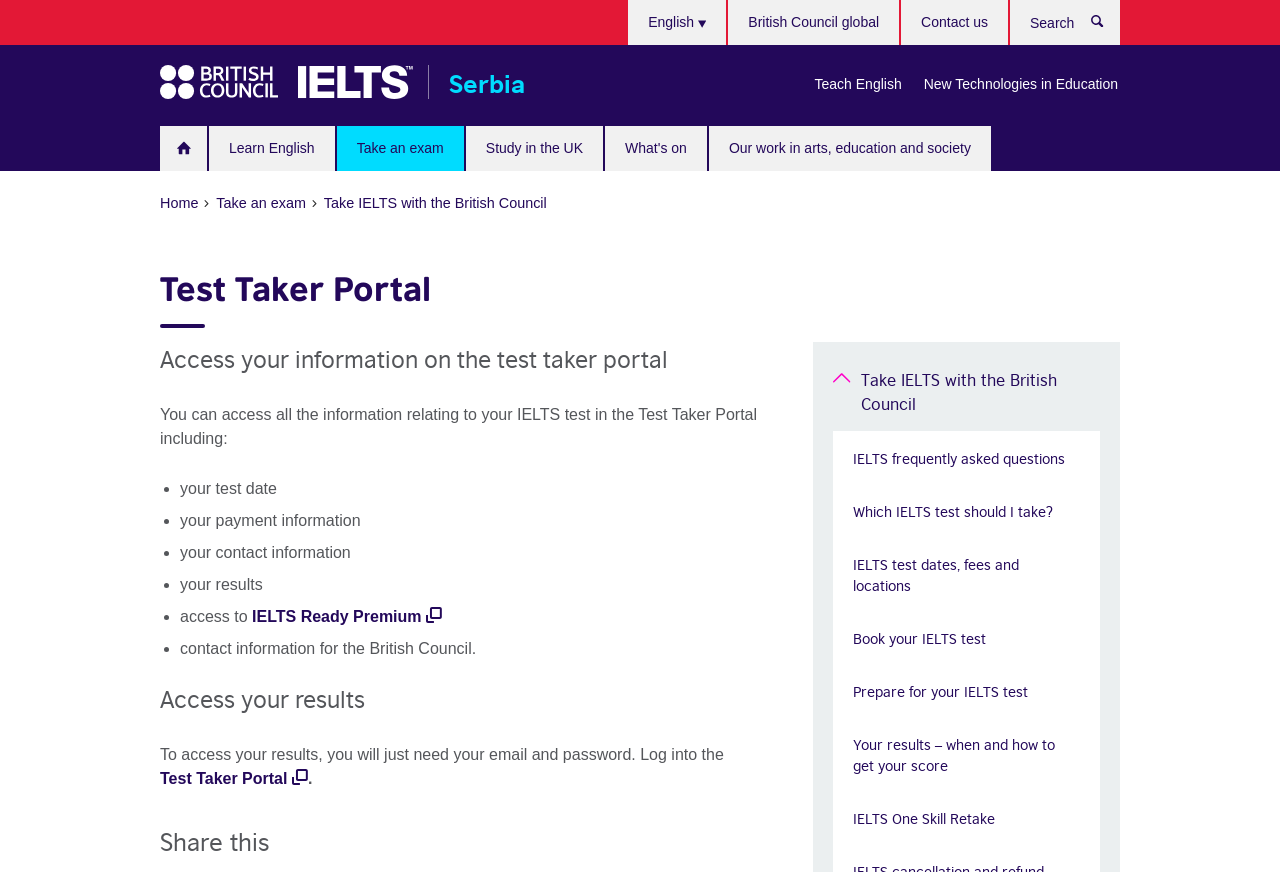Please identify the bounding box coordinates of the element's region that should be clicked to execute the following instruction: "Log into the Test Taker Portal". The bounding box coordinates must be four float numbers between 0 and 1, i.e., [left, top, right, bottom].

[0.125, 0.88, 0.241, 0.907]